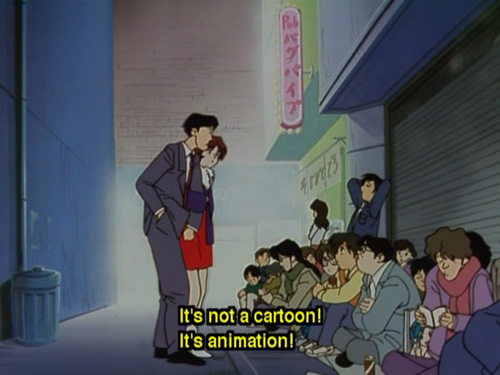What is the male character wearing?
Based on the image, provide a one-word or brief-phrase response.

A suit